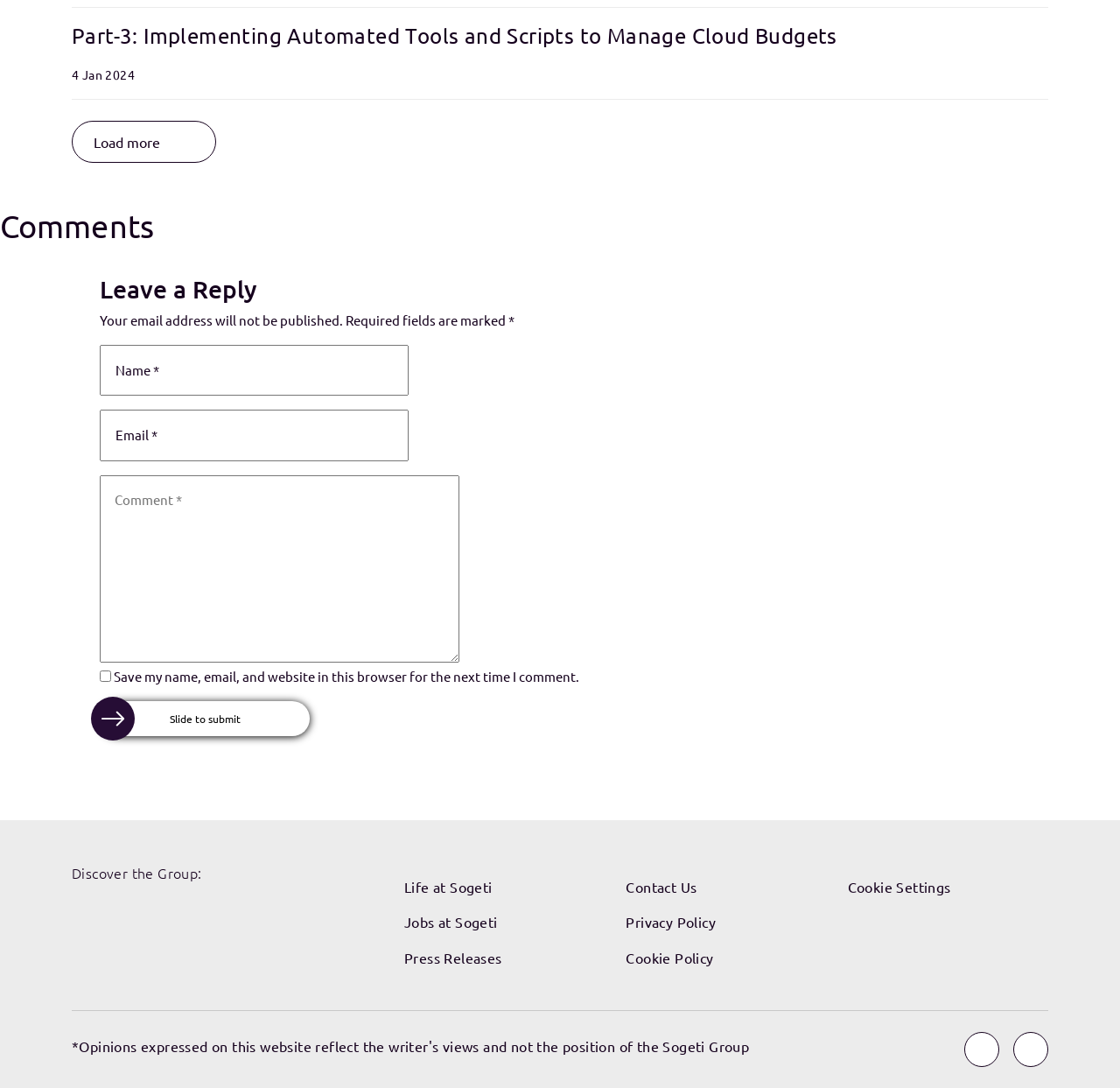Refer to the image and offer a detailed explanation in response to the question: What is the name of the company mentioned in the disclaimer?

The disclaimer at the bottom of the webpage mentions the Sogeti Group, stating that 'Opinions expressed on this website reflect the writer's views and not the position of the Sogeti Group'. This suggests that the company mentioned in the disclaimer is the Sogeti Group.